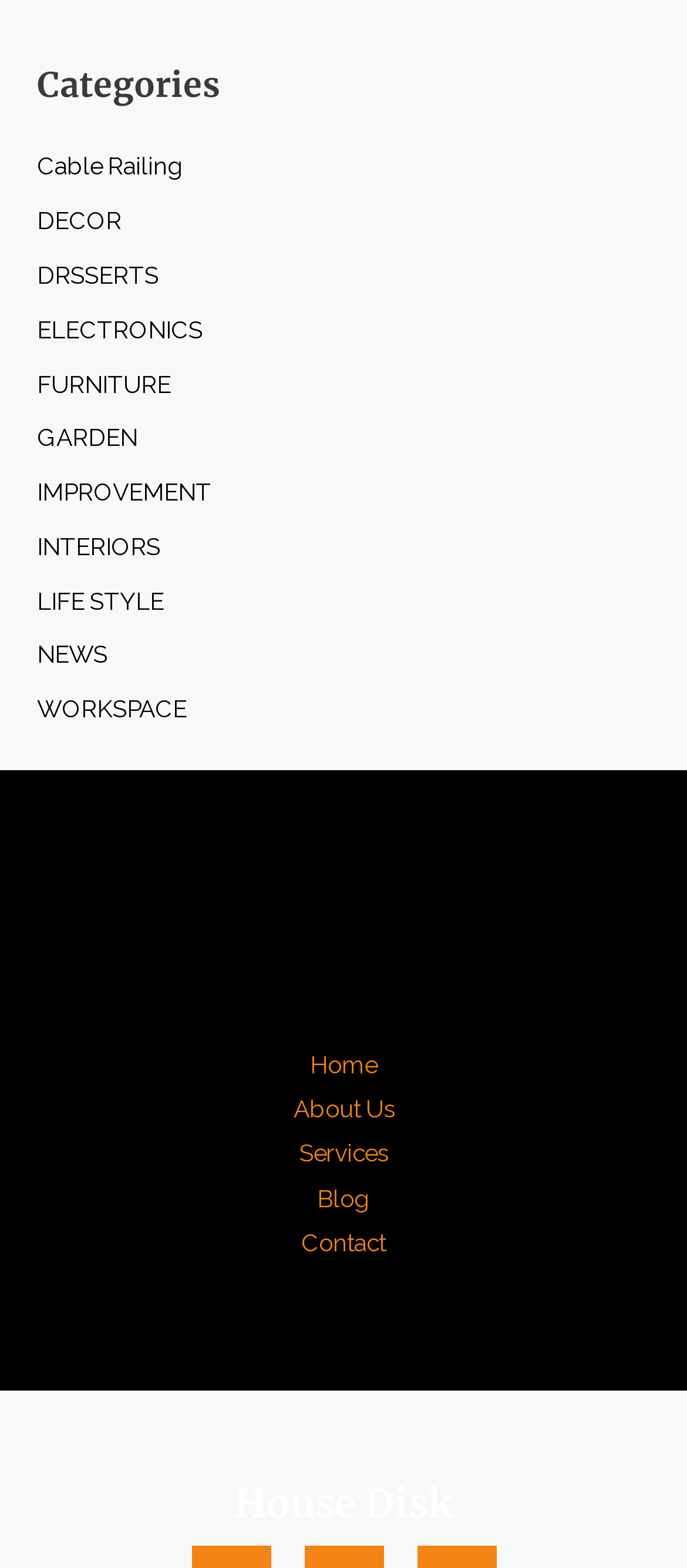How many categories are listed?
Refer to the image and answer the question using a single word or phrase.

13